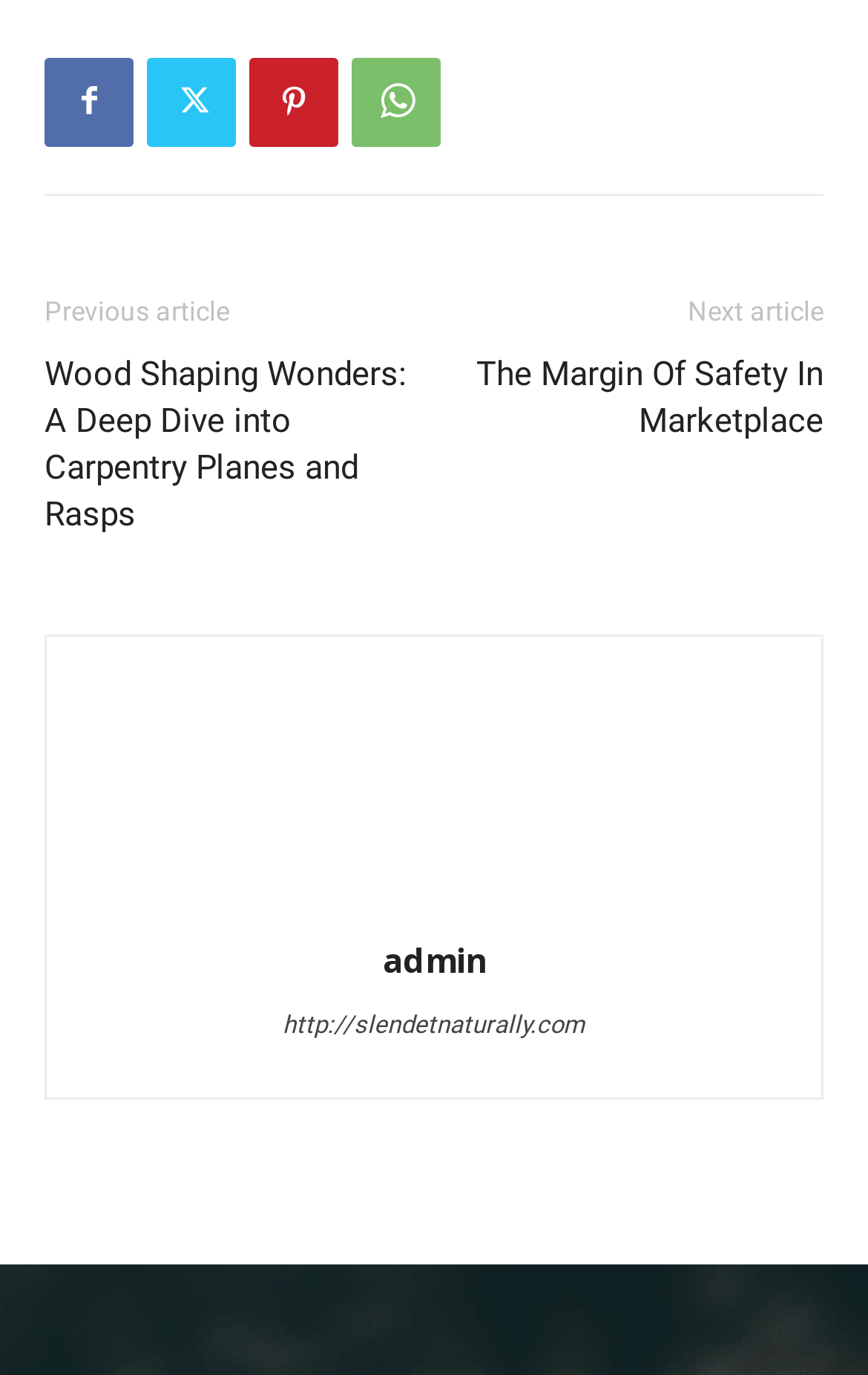Locate the bounding box coordinates of the area that needs to be clicked to fulfill the following instruction: "View author's profile". The coordinates should be in the format of four float numbers between 0 and 1, namely [left, top, right, bottom].

[0.377, 0.639, 0.623, 0.665]